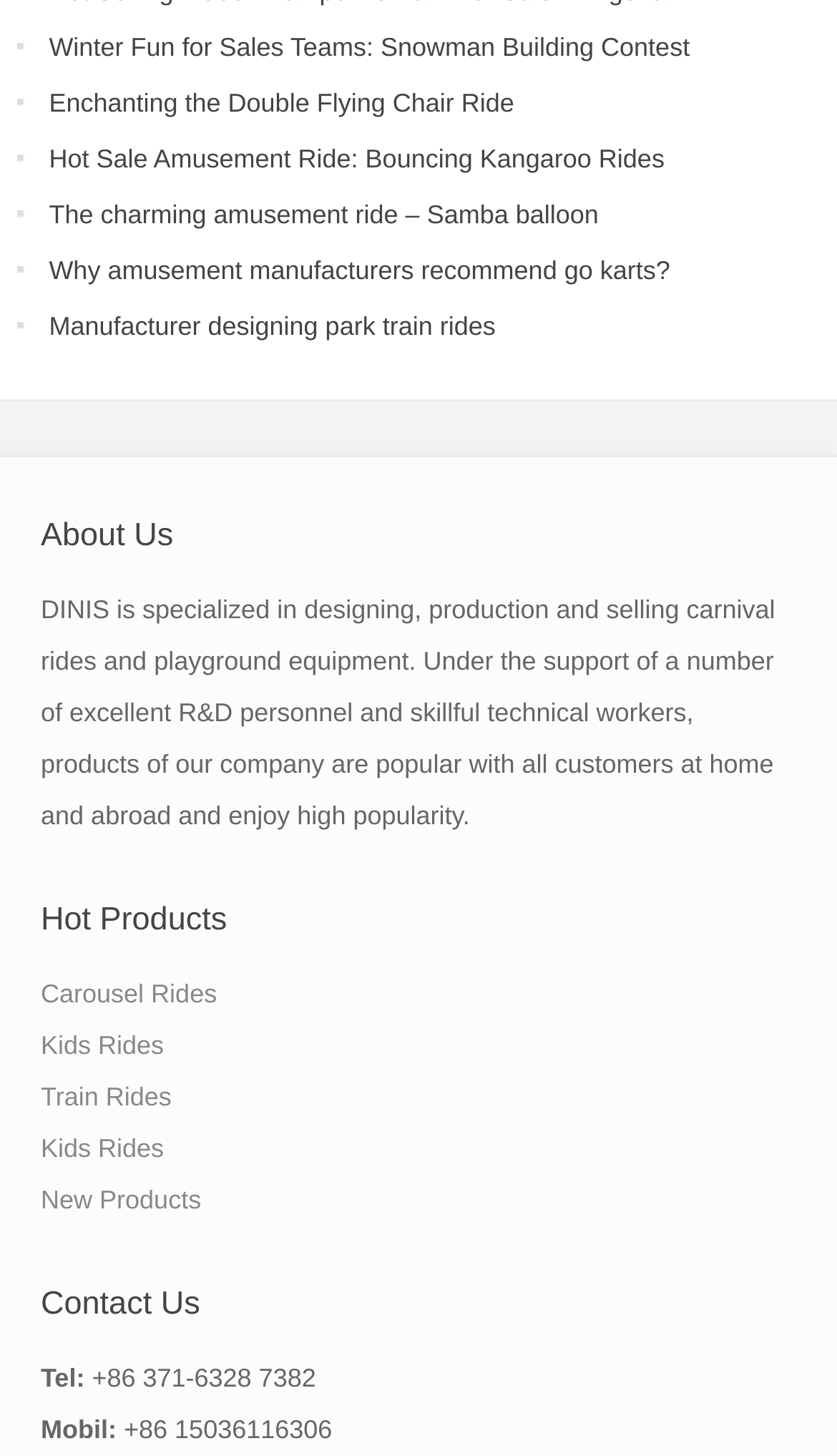Based on the element description: "Manufacturer designing park train rides", identify the bounding box coordinates for this UI element. The coordinates must be four float numbers between 0 and 1, listed as [left, top, right, bottom].

[0.02, 0.213, 0.592, 0.234]